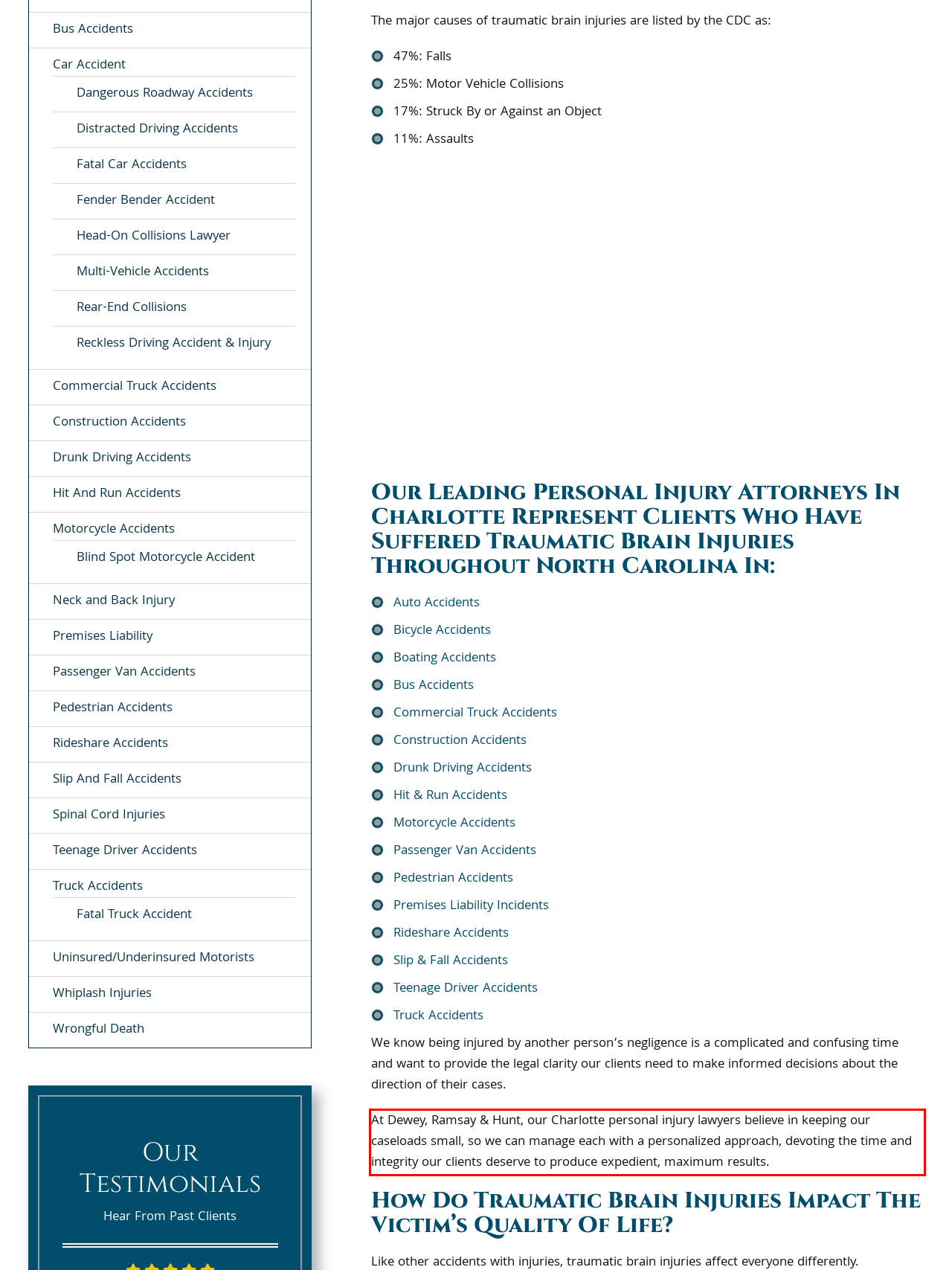Look at the provided screenshot of the webpage and perform OCR on the text within the red bounding box.

At Dewey, Ramsay & Hunt, our Charlotte personal injury lawyers believe in keeping our caseloads small, so we can manage each with a personalized approach, devoting the time and integrity our clients deserve to produce expedient, maximum results.